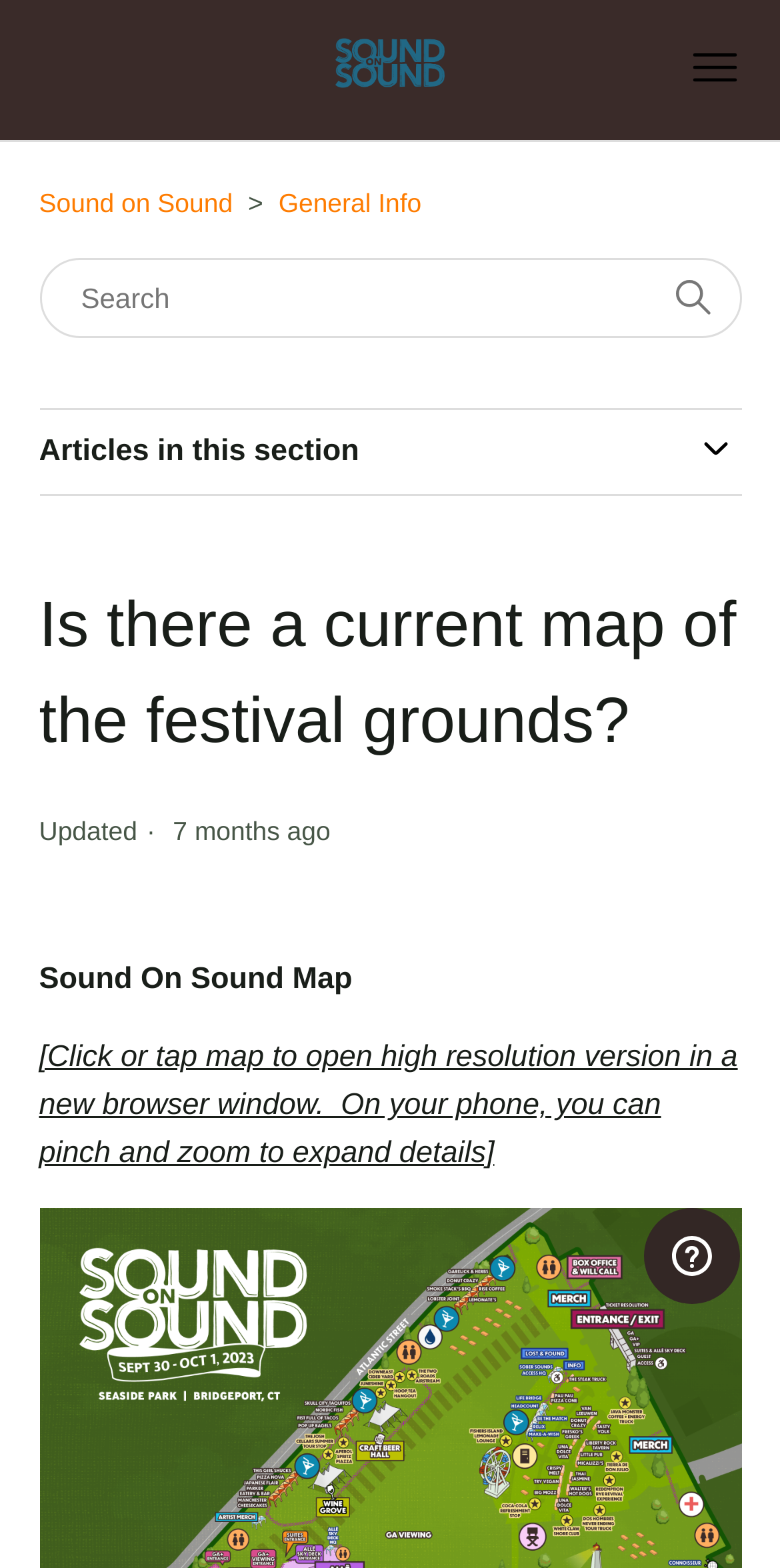Given the element description "aria-label="Search" name="query" placeholder="Search"", identify the bounding box of the corresponding UI element.

[0.05, 0.164, 0.95, 0.215]